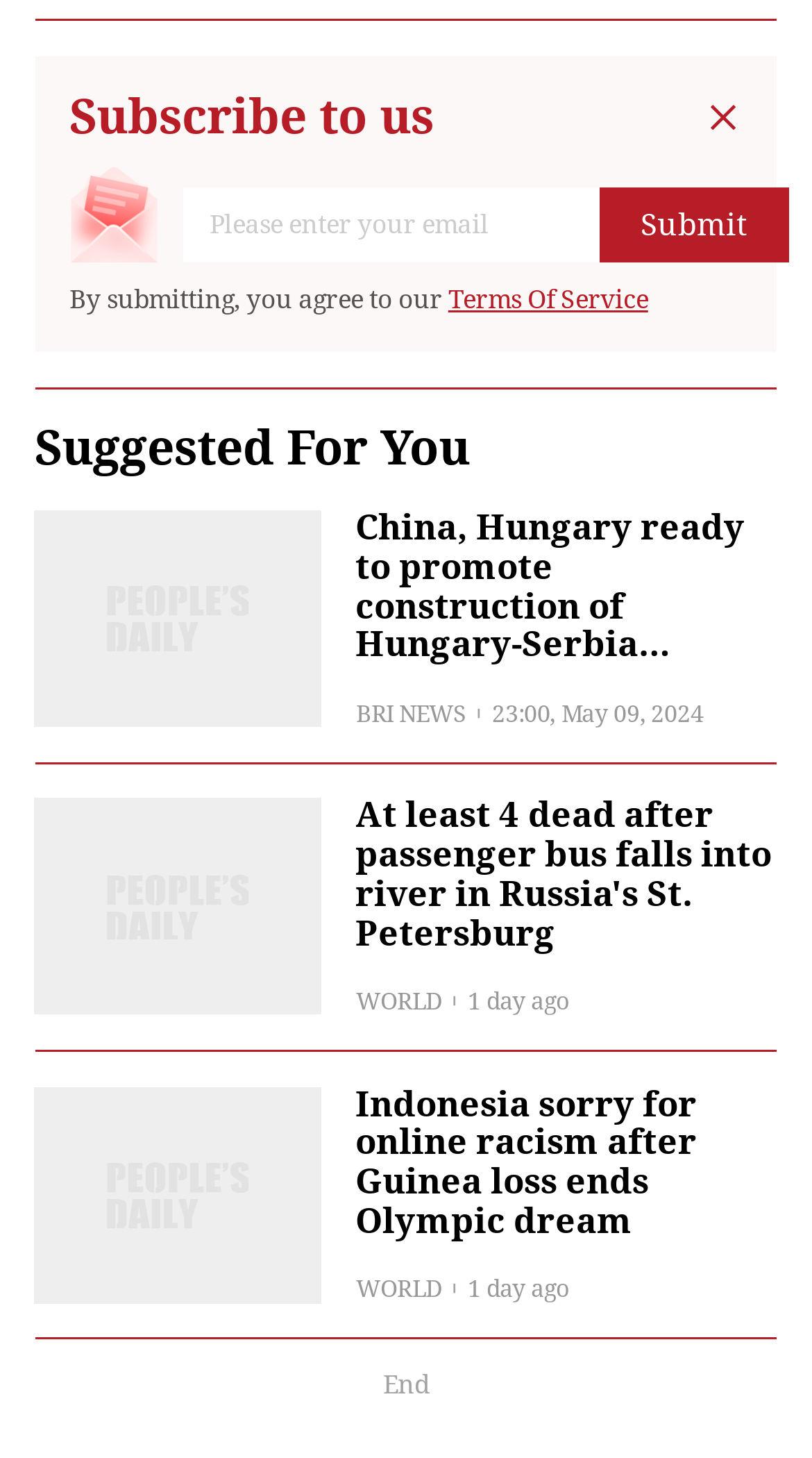What category does the second news article belong to?
Please craft a detailed and exhaustive response to the question.

The second news article is categorized under 'WORLD', indicating that it is an international news article.